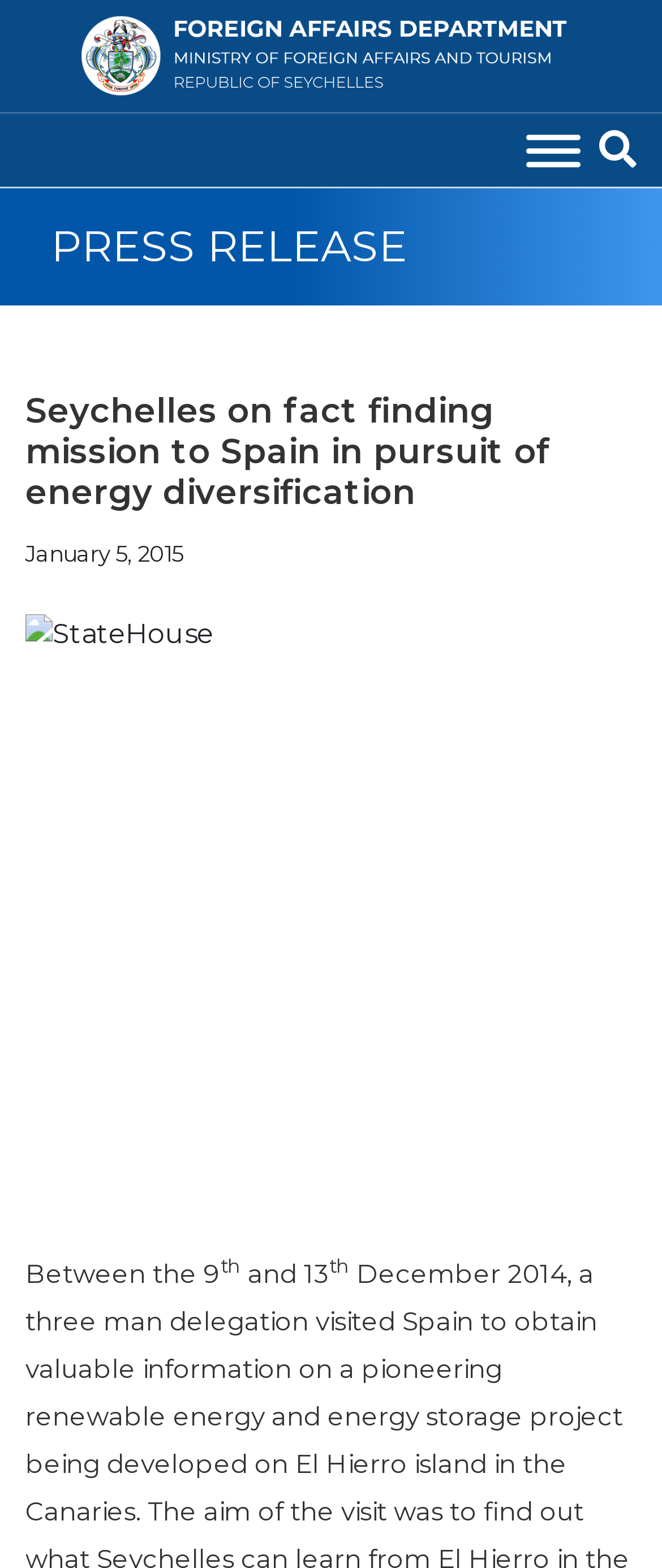Please provide a one-word or short phrase answer to the question:
What is the date of the press release?

January 5, 2015